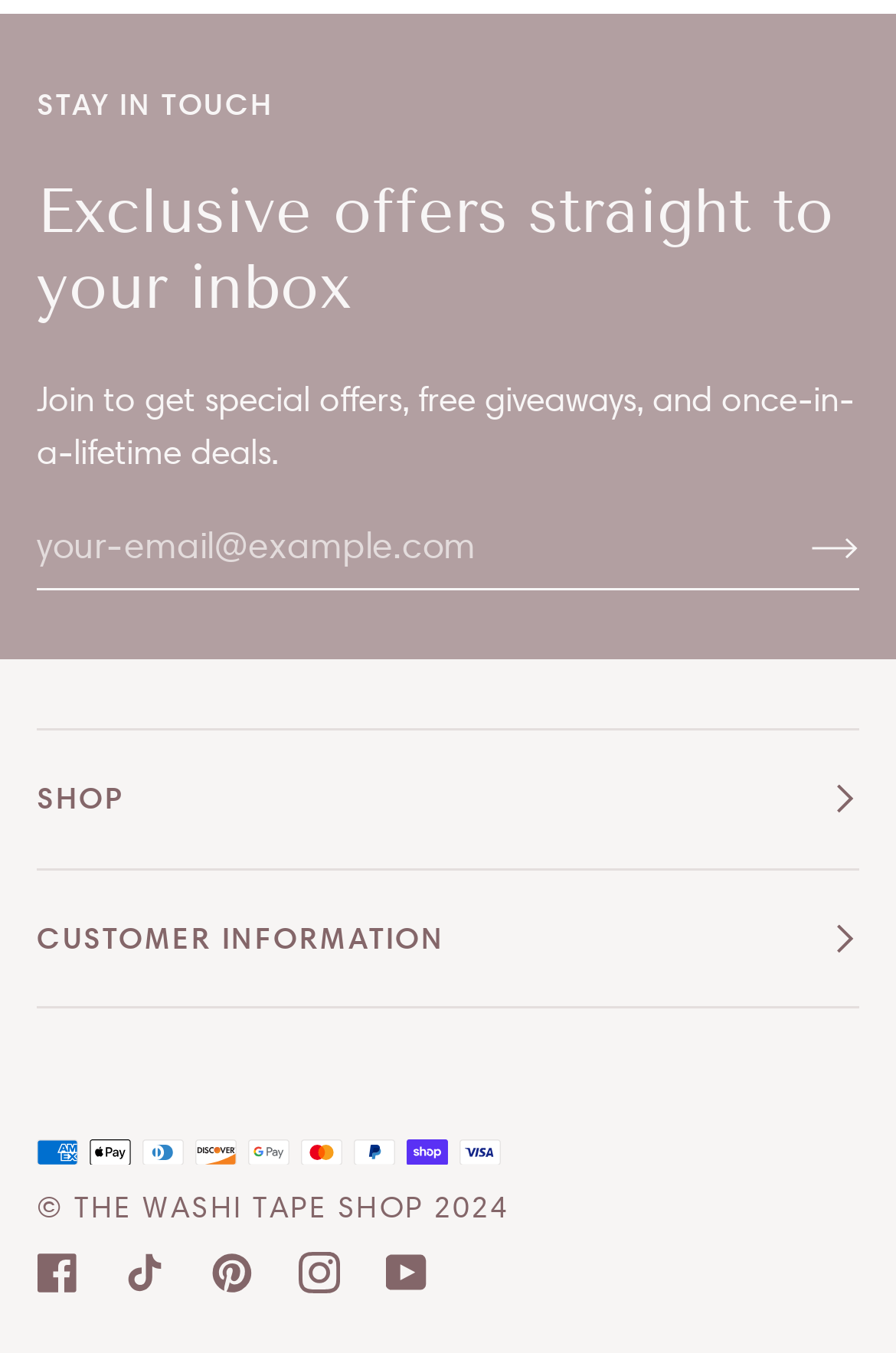Can you find the bounding box coordinates for the element to click on to achieve the instruction: "Visit THE WASHI TAPE SHOP"?

[0.083, 0.878, 0.473, 0.906]